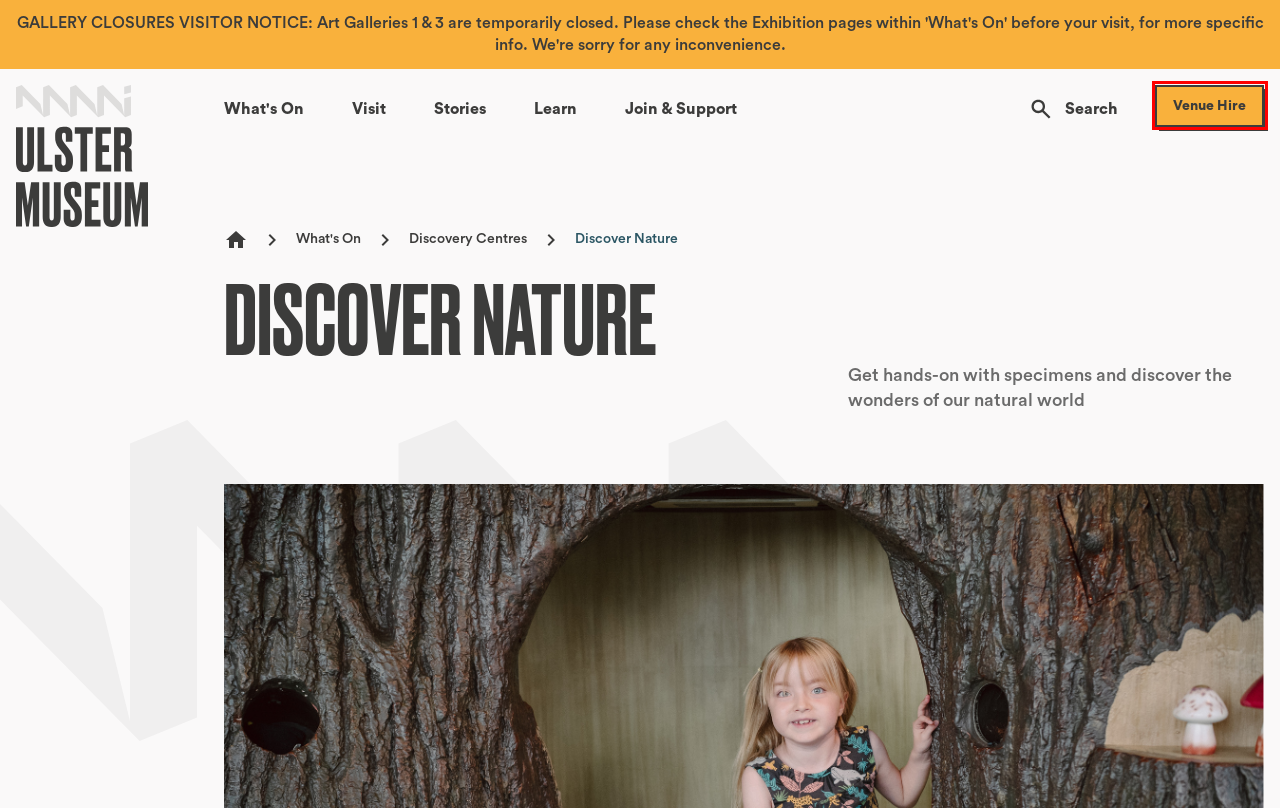Given a screenshot of a webpage with a red bounding box around an element, choose the most appropriate webpage description for the new page displayed after clicking the element within the bounding box. Here are the candidates:
A. Discovery Centres | Ulster Museum
B. Welcome to the Ulster Folk Museum | Ulster Folk Museum
C. What's On  | Ulster Museum
D. 404 - Page not found | Ulster Museum
E. Print Sales & Licensing | National Museums NI
F. Privacy Statement | National Museums NI
G. Amazing places, incredible spaces | National Museums NI
H. Search results

G